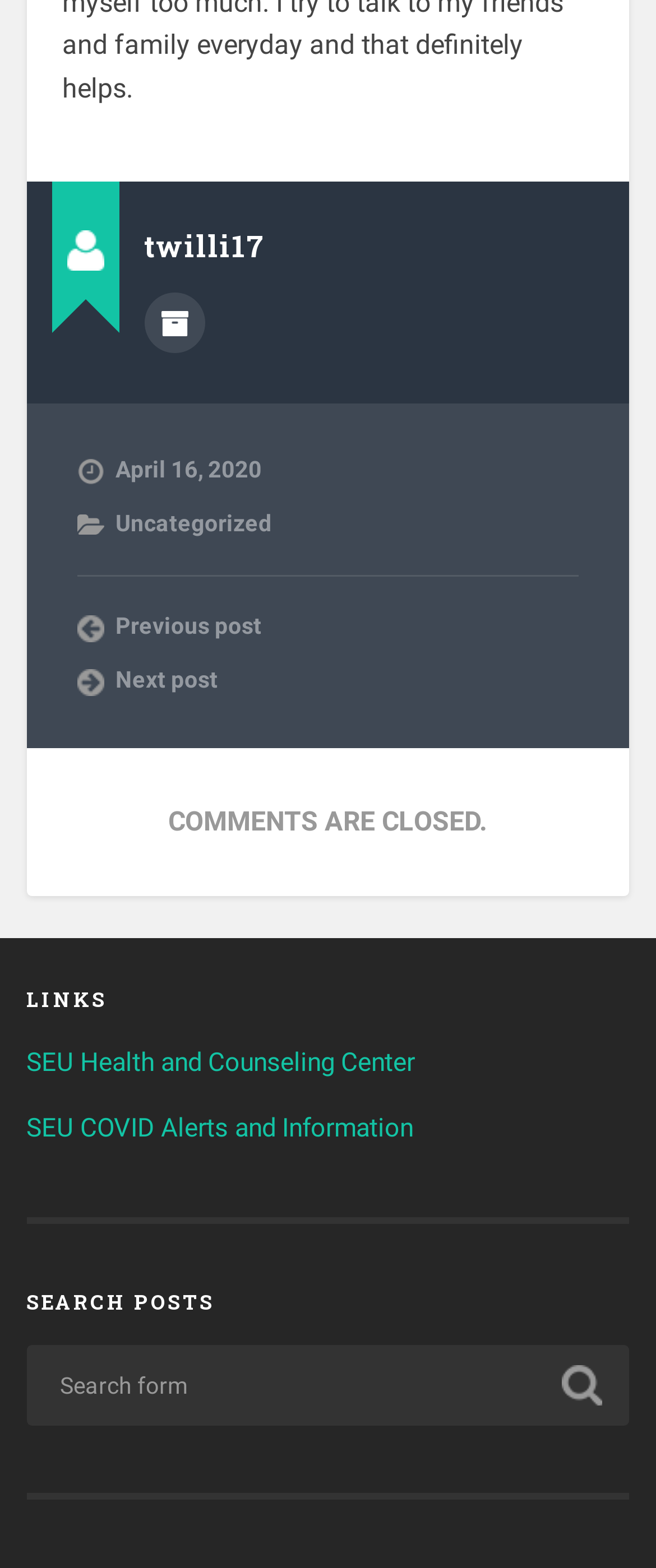What is the date of the post?
Based on the image, please offer an in-depth response to the question.

I found the date of the post by looking at the StaticText element with the text 'April 16, 2020' which is located at the top of the webpage.